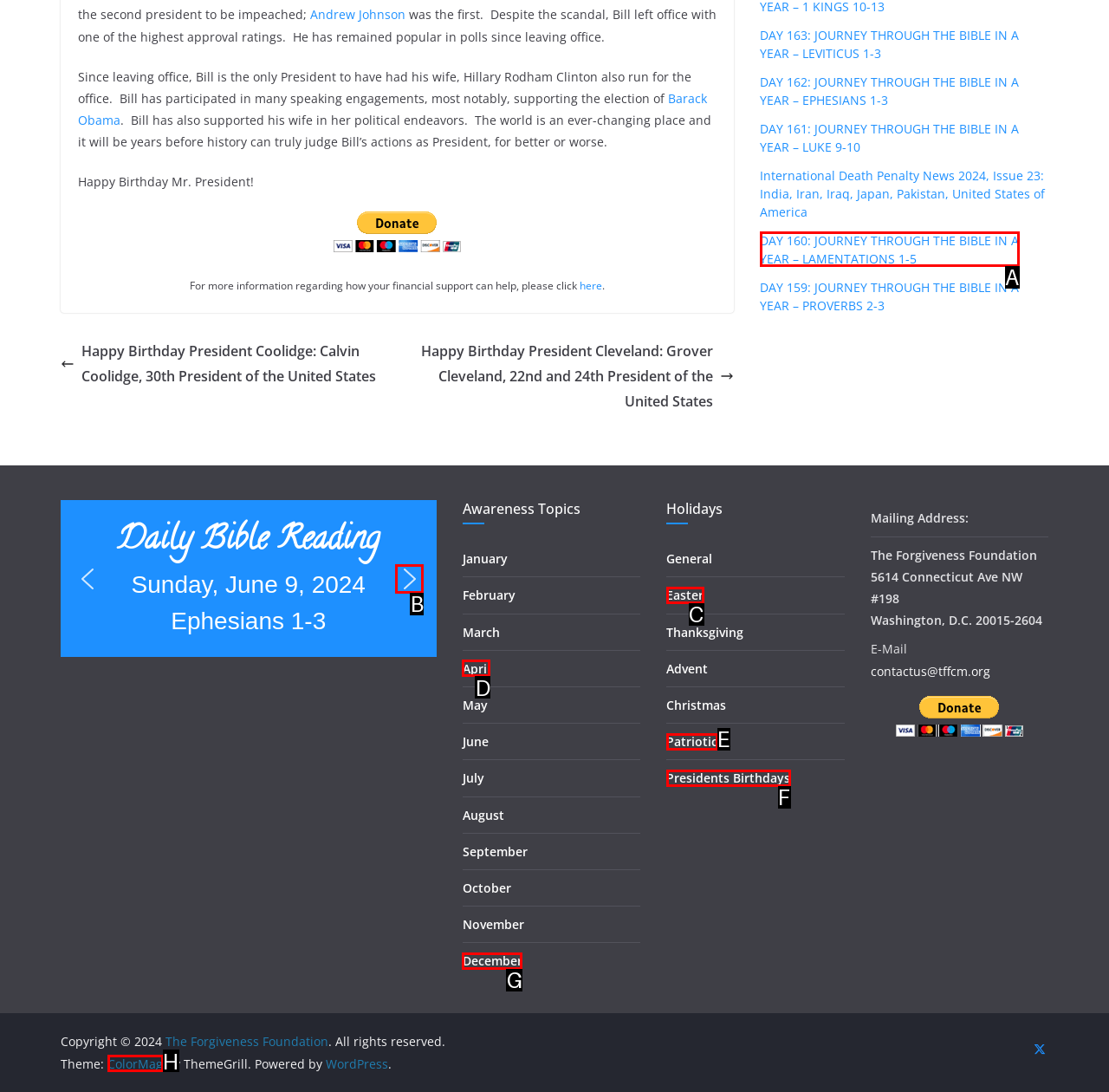Find the option you need to click to complete the following instruction: Click the 'next arrow' button
Answer with the corresponding letter from the choices given directly.

B